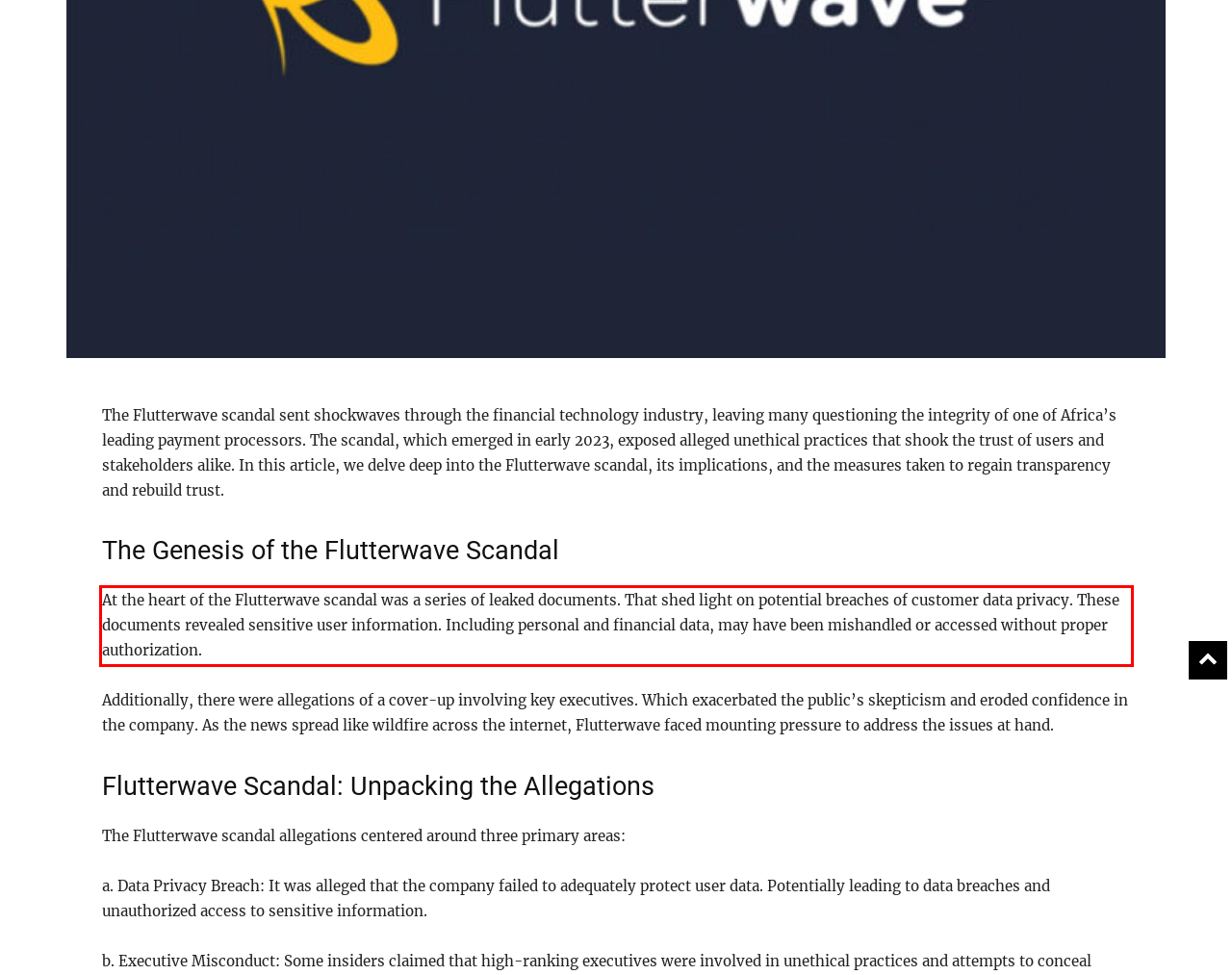Using the provided screenshot of a webpage, recognize the text inside the red rectangle bounding box by performing OCR.

At the heart of the Flutterwave scandal was a series of leaked documents. That shed light on potential breaches of customer data privacy. These documents revealed sensitive user information. Including personal and financial data, may have been mishandled or accessed without proper authorization.